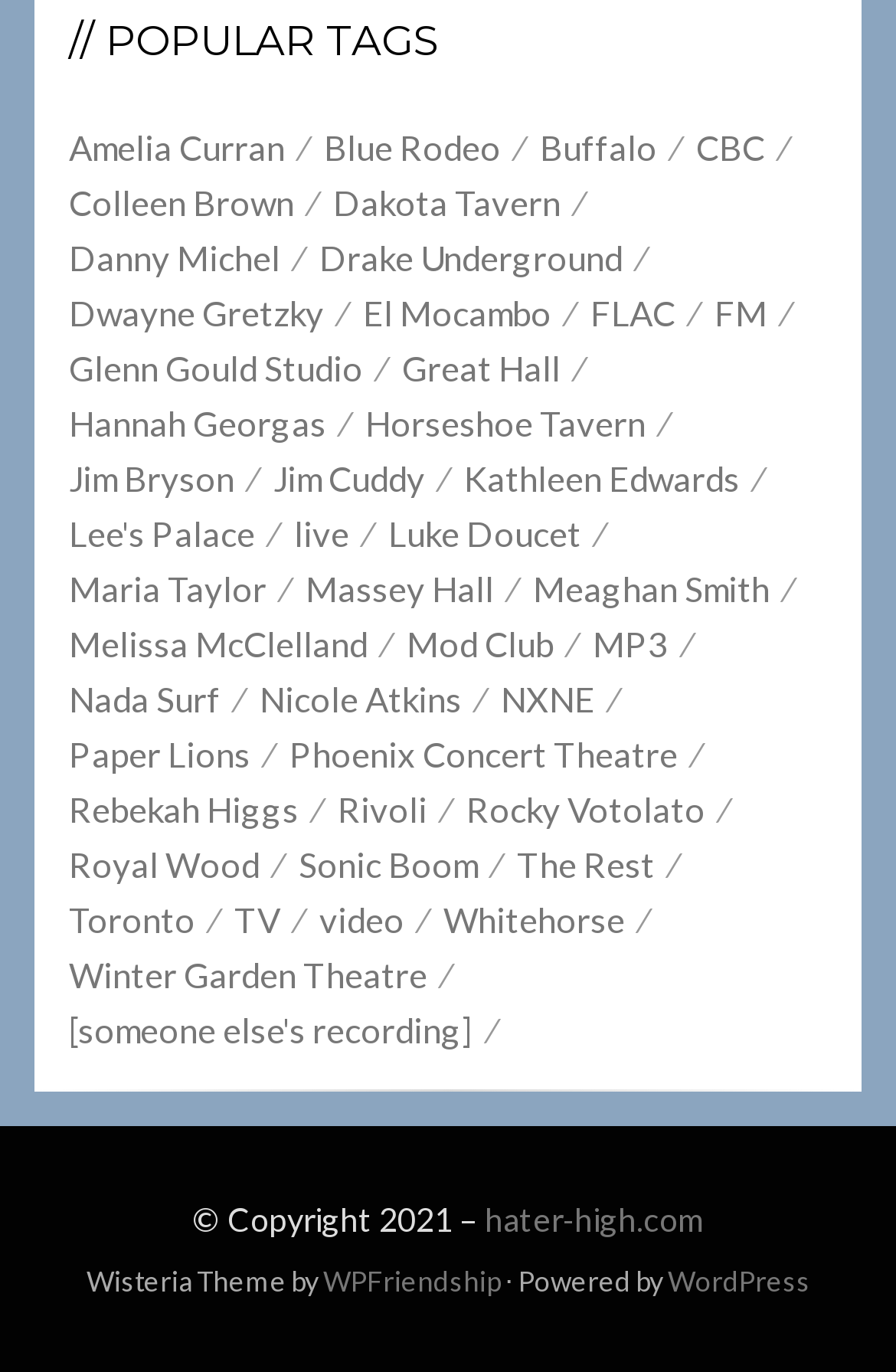Please identify the bounding box coordinates of the region to click in order to complete the task: "Click on Amelia Curran". The coordinates must be four float numbers between 0 and 1, specified as [left, top, right, bottom].

[0.077, 0.087, 0.362, 0.128]